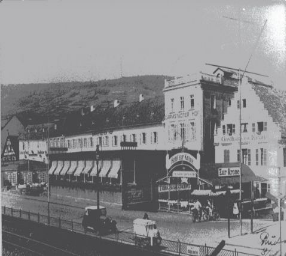What is the style of the building's roof?
Answer the question in as much detail as possible.

The answer can be obtained by analyzing the description of the building's architectural design, which mentions that the roof is 'adorned with windows', reflecting the style of the era in which the hotel was built.